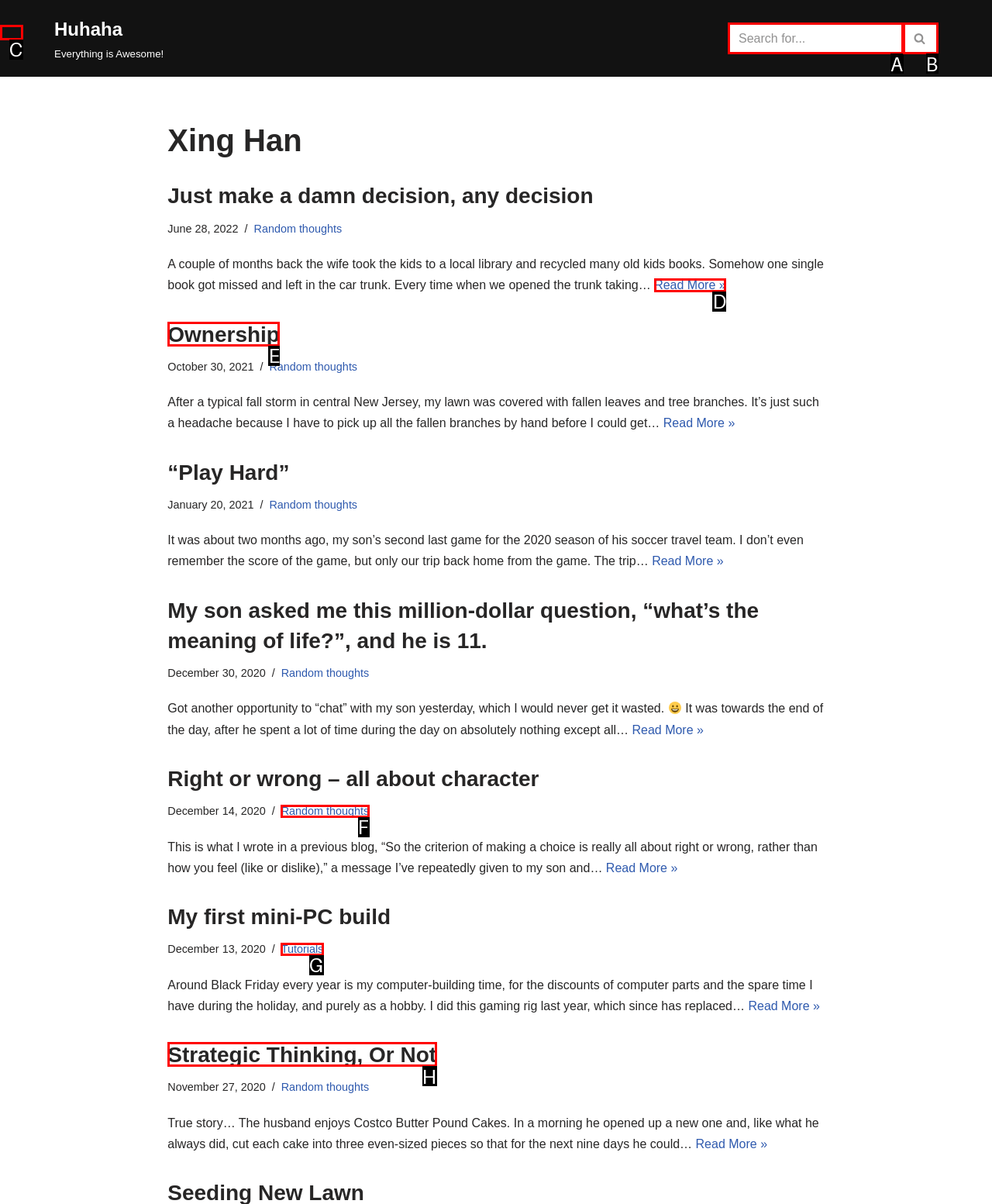Identify the correct UI element to click on to achieve the following task: Skip to content Respond with the corresponding letter from the given choices.

C